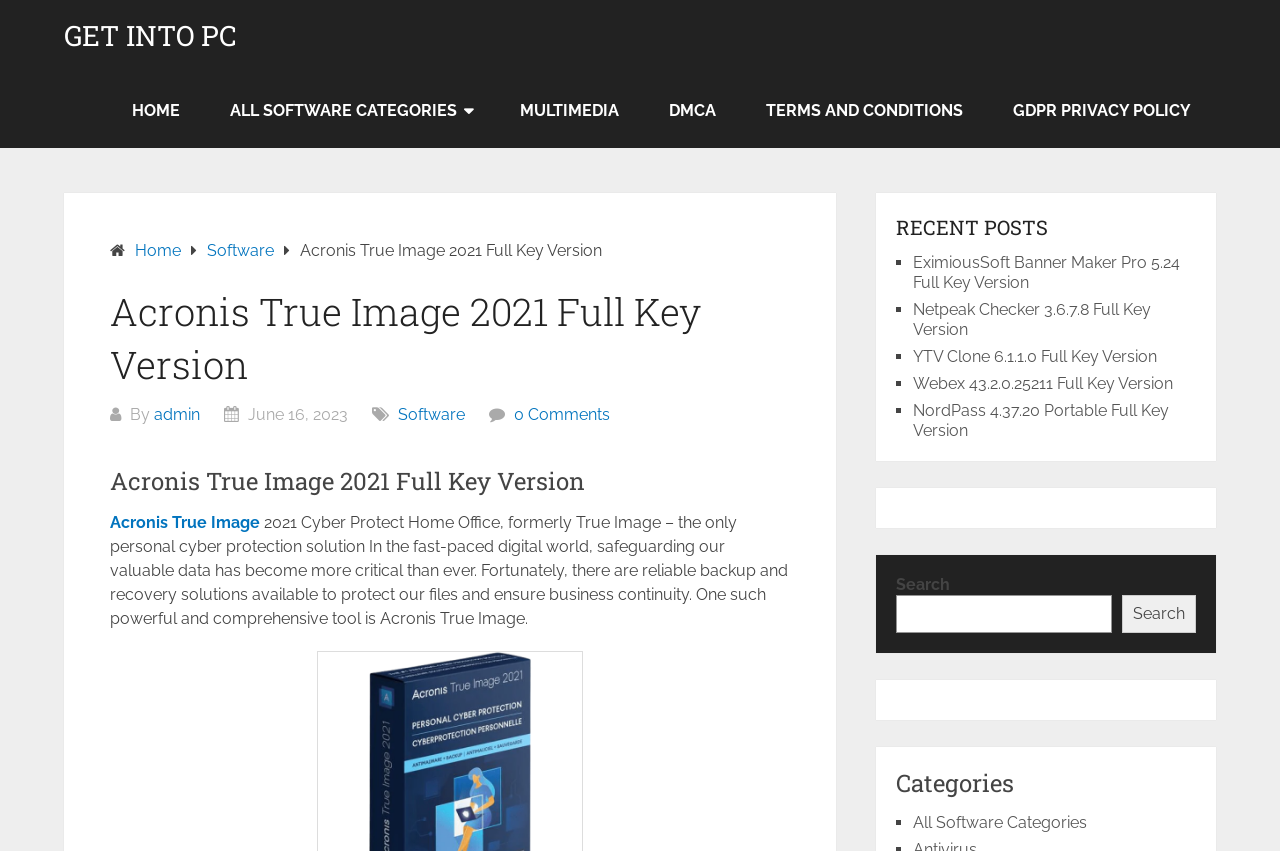Based on what you see in the screenshot, provide a thorough answer to this question: What is the function of the search box?

I inferred the answer by looking at the search box element and its associated button with the text 'Search'. This suggests that the search box is intended for users to search for content within the website.